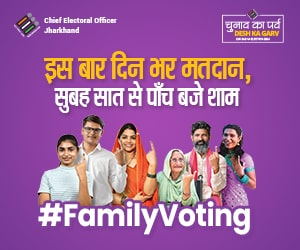What is the timing mentioned for voting?
Your answer should be a single word or phrase derived from the screenshot.

7am to 5pm